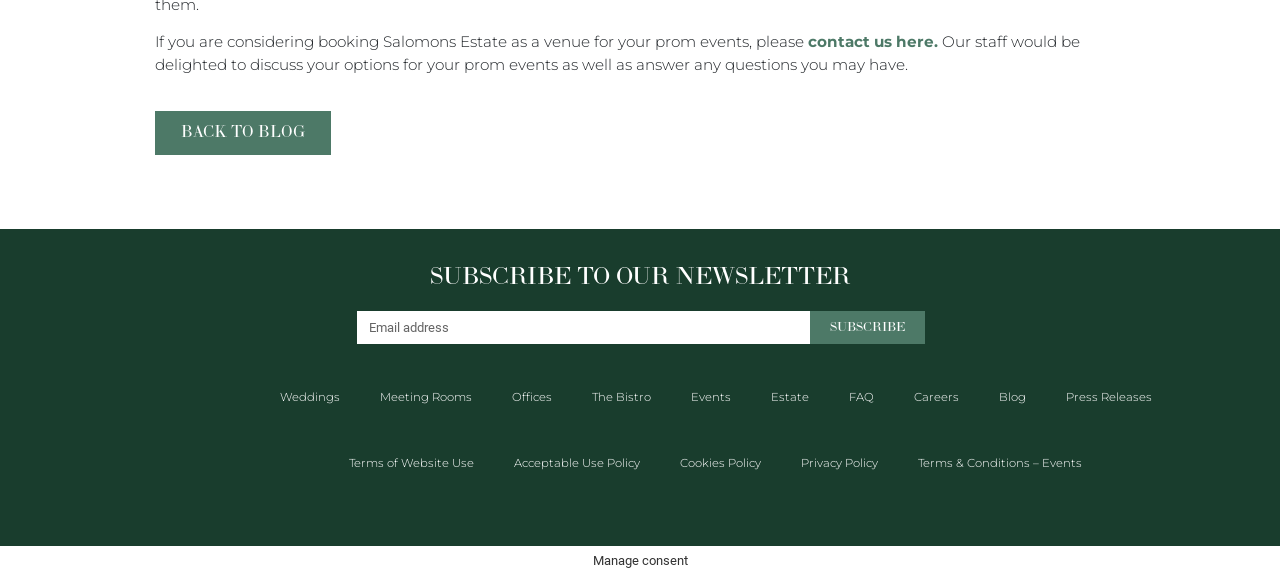Identify the bounding box coordinates of the clickable region required to complete the instruction: "read blog". The coordinates should be given as four float numbers within the range of 0 and 1, i.e., [left, top, right, bottom].

[0.765, 0.65, 0.817, 0.73]